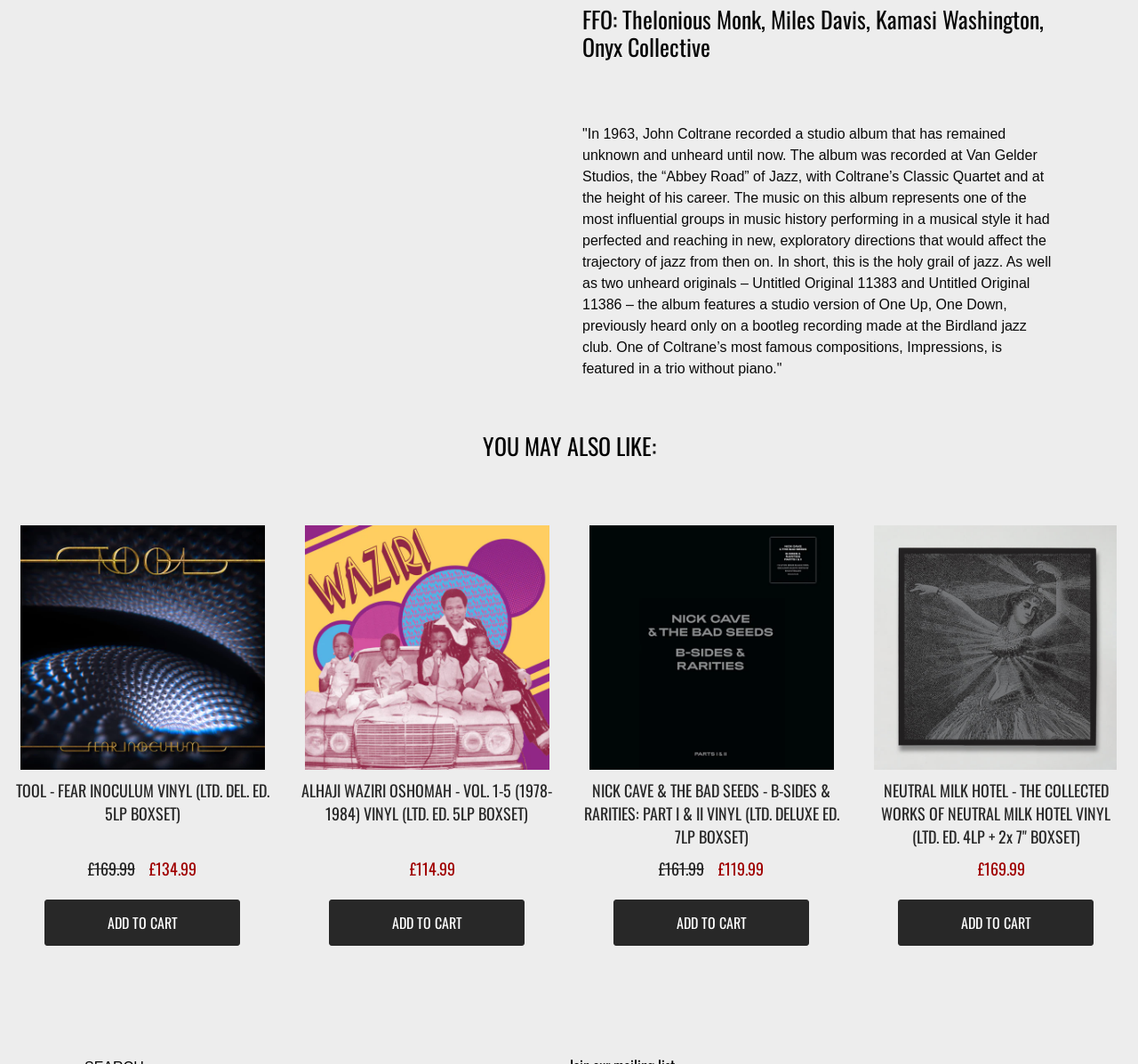What is the price of the TOOL - FEAR INOCULUM VINYL?
Carefully examine the image and provide a detailed answer to the question.

The price of the TOOL - FEAR INOCULUM VINYL is obtained from the StaticText element next to the link element with the text 'TOOL - FEAR INOCULUM VINYL (LTD. DEL. ED. 5LP BOXSET)', which is '£169.99'.